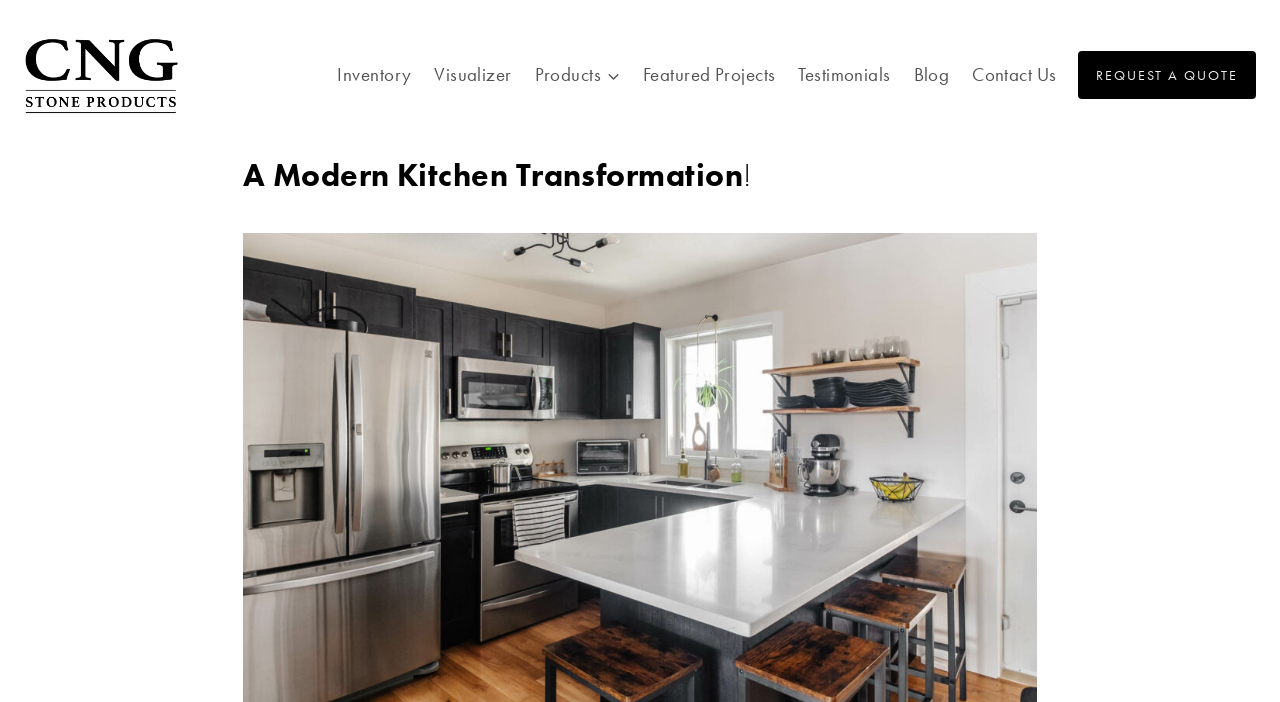Find the bounding box coordinates of the UI element according to this description: "Featured Projects".

[0.493, 0.069, 0.615, 0.144]